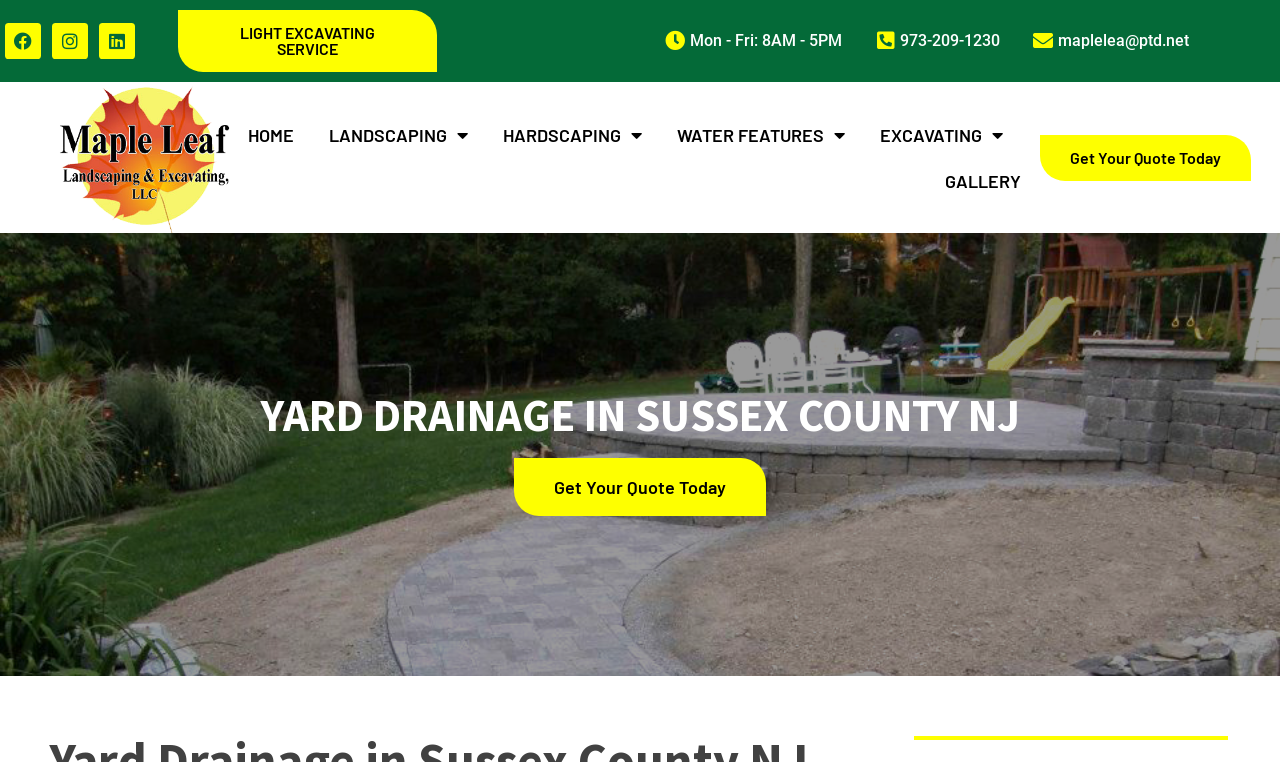Could you determine the bounding box coordinates of the clickable element to complete the instruction: "Contact via email"? Provide the coordinates as four float numbers between 0 and 1, i.e., [left, top, right, bottom].

[0.803, 0.034, 0.929, 0.074]